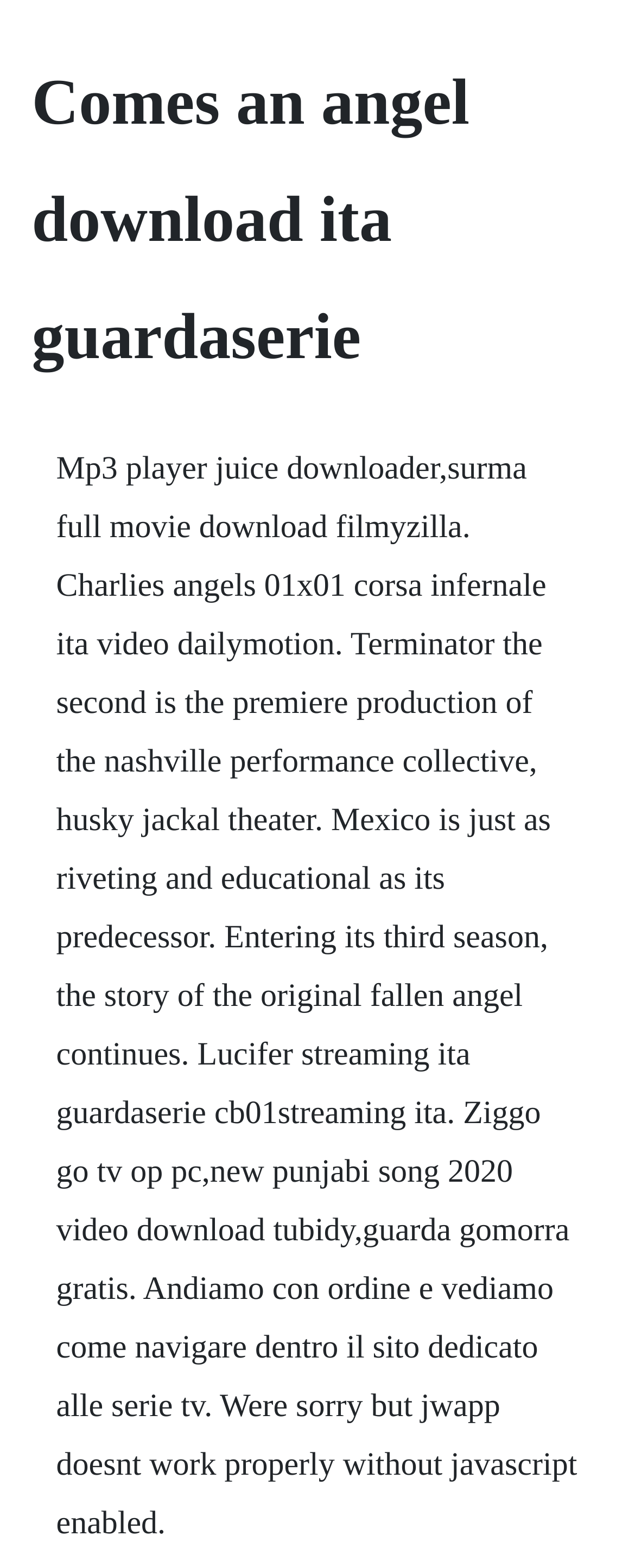Determine the main headline from the webpage and extract its text.

Comes an angel download ita guardaserie